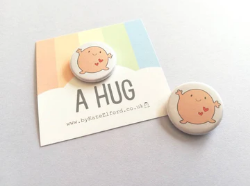Detail all significant aspects of the image you see.

The image showcases a charming set of two button badges featuring a cute character that embodies the theme of "A Hug." The badges are designed with a soft, rounded figure, accessorized with little hearts, indicating warmth and affection. The cheerful aesthetic is complemented by a pastel-colored card beneath the badges, which has a rainbow gradient and prominently displays the phrase "A HUG." This delightful combination is perfect for those looking to spread positivity and support, making it an ideal gift or personal adornment to uplift spirits. Each badge serves as a small token of kindness, perfect for friends or loved ones who appreciate thoughtful gestures.